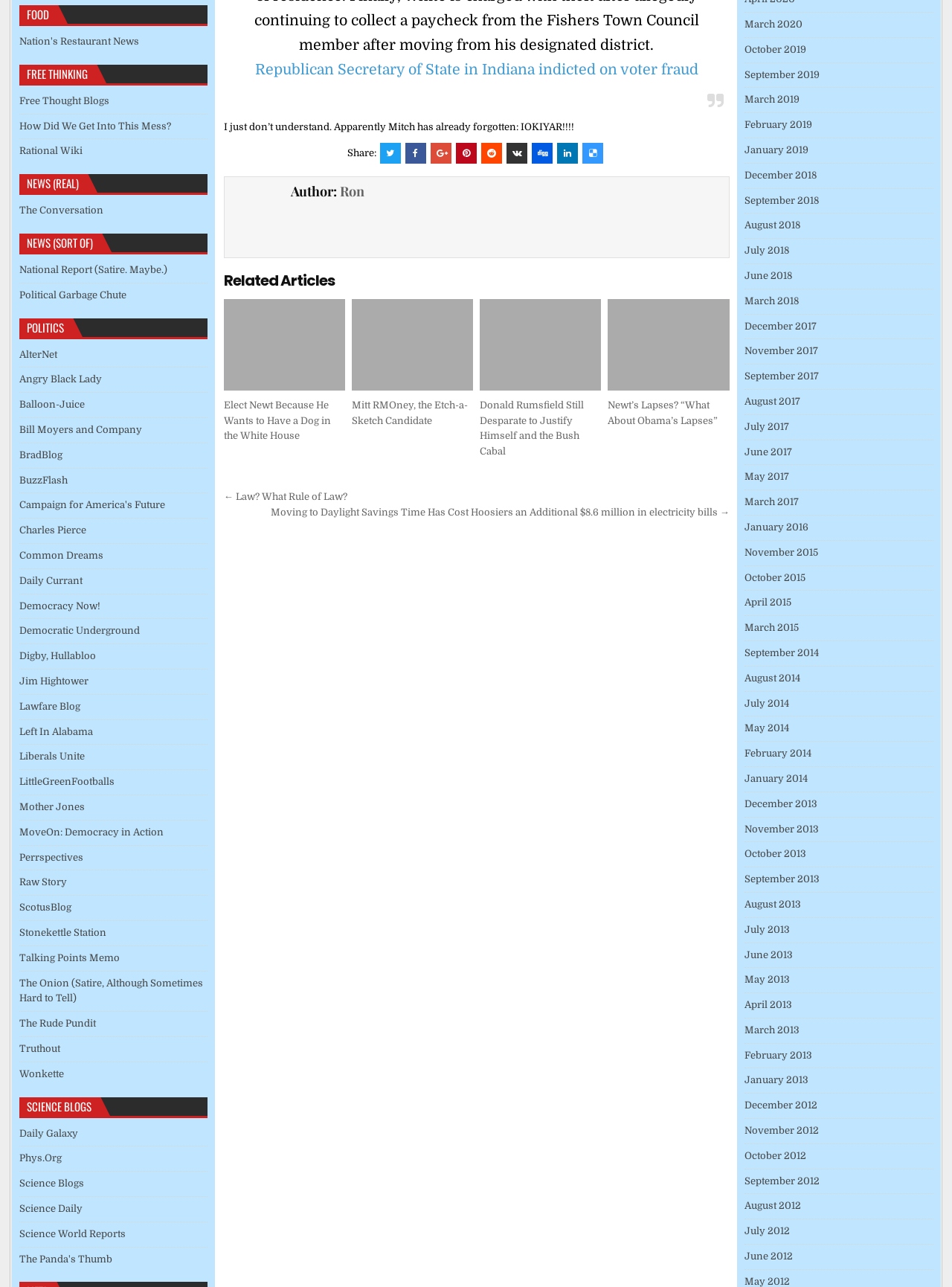Provide the bounding box coordinates, formatted as (top-left x, top-left y, bottom-right x, bottom-right y), with all values being floating point numbers between 0 and 1. Identify the bounding box of the UI element that matches the description: BradBlog

[0.02, 0.349, 0.065, 0.358]